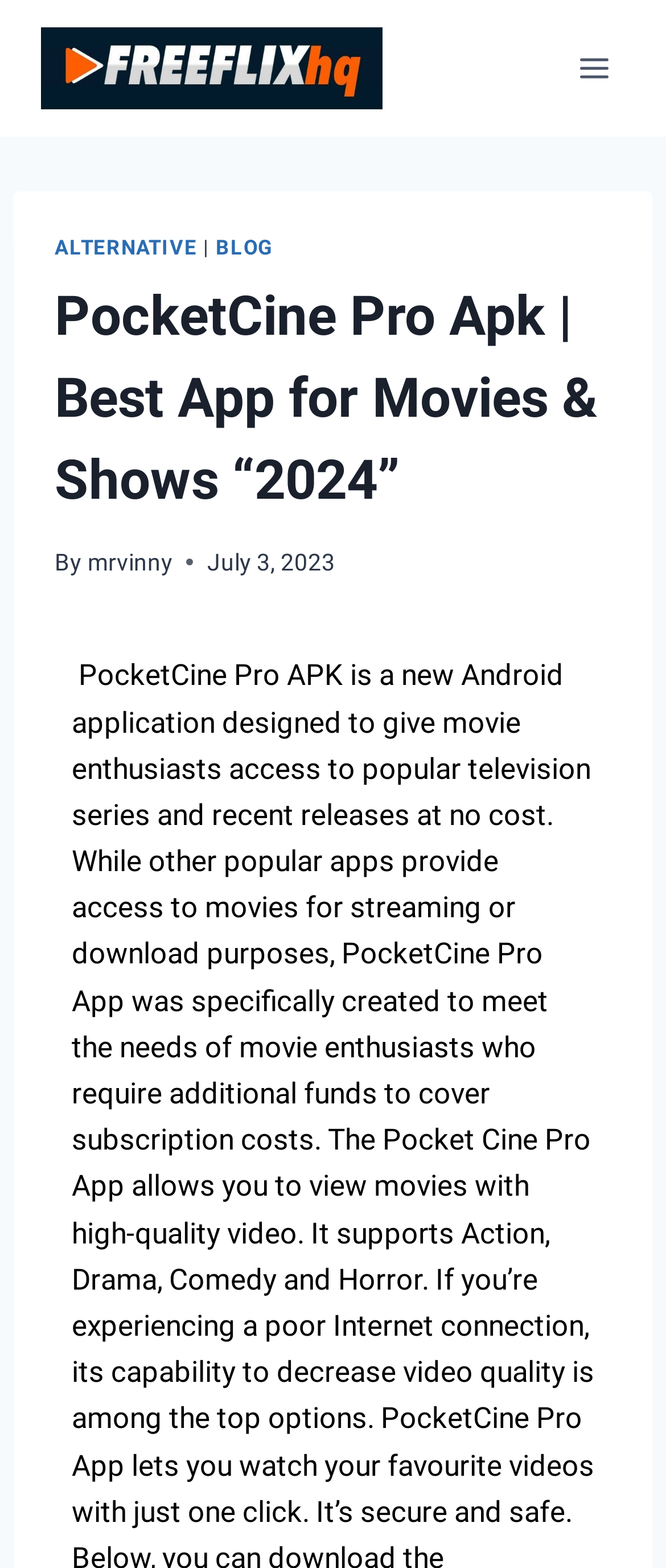Identify the bounding box of the HTML element described here: "mrvinny". Provide the coordinates as four float numbers between 0 and 1: [left, top, right, bottom].

[0.131, 0.349, 0.259, 0.367]